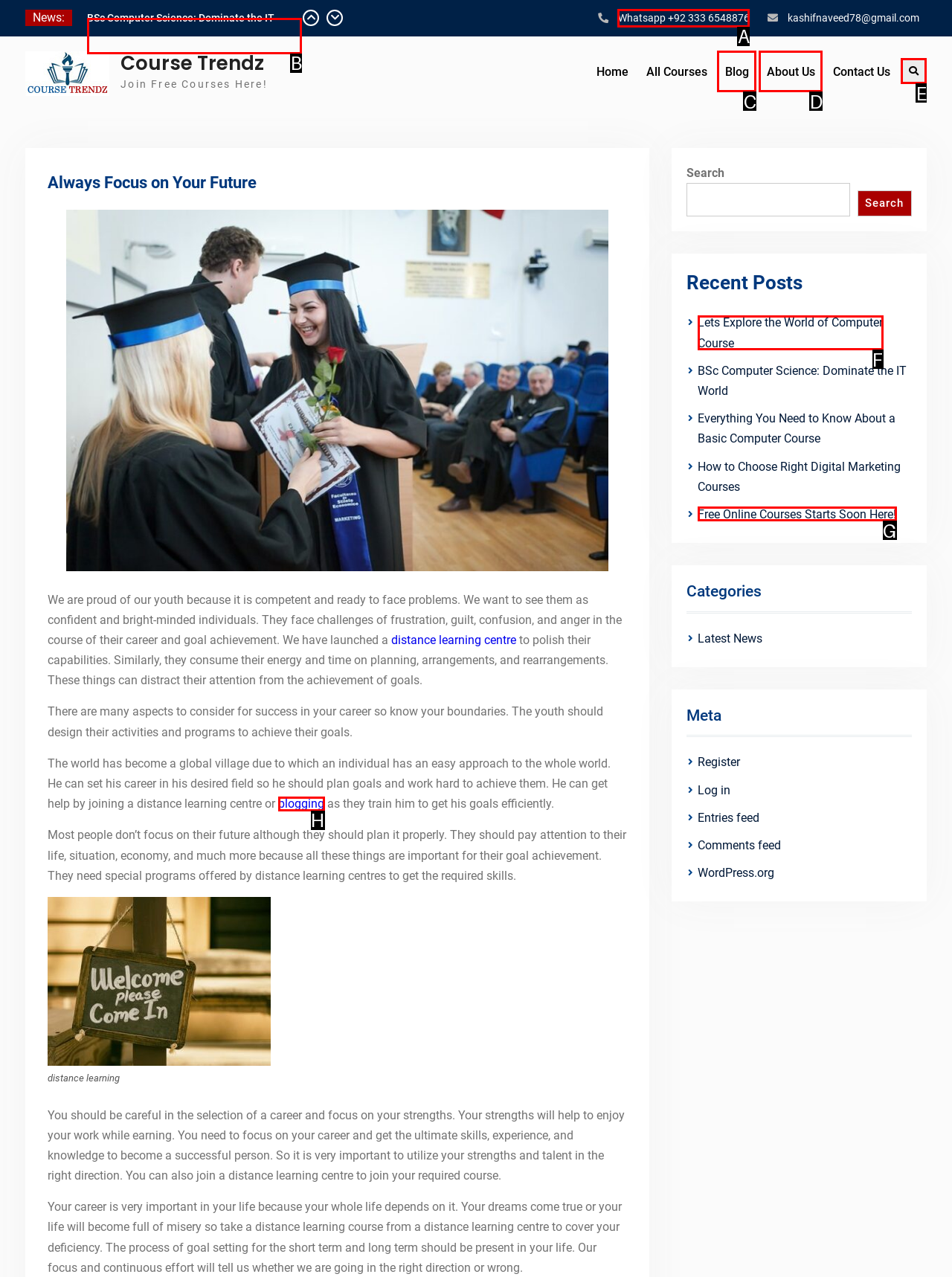Identify the correct UI element to click for the following task: Read the 'Everything You Need to Know About a Basic Computer Course' article Choose the option's letter based on the given choices.

B